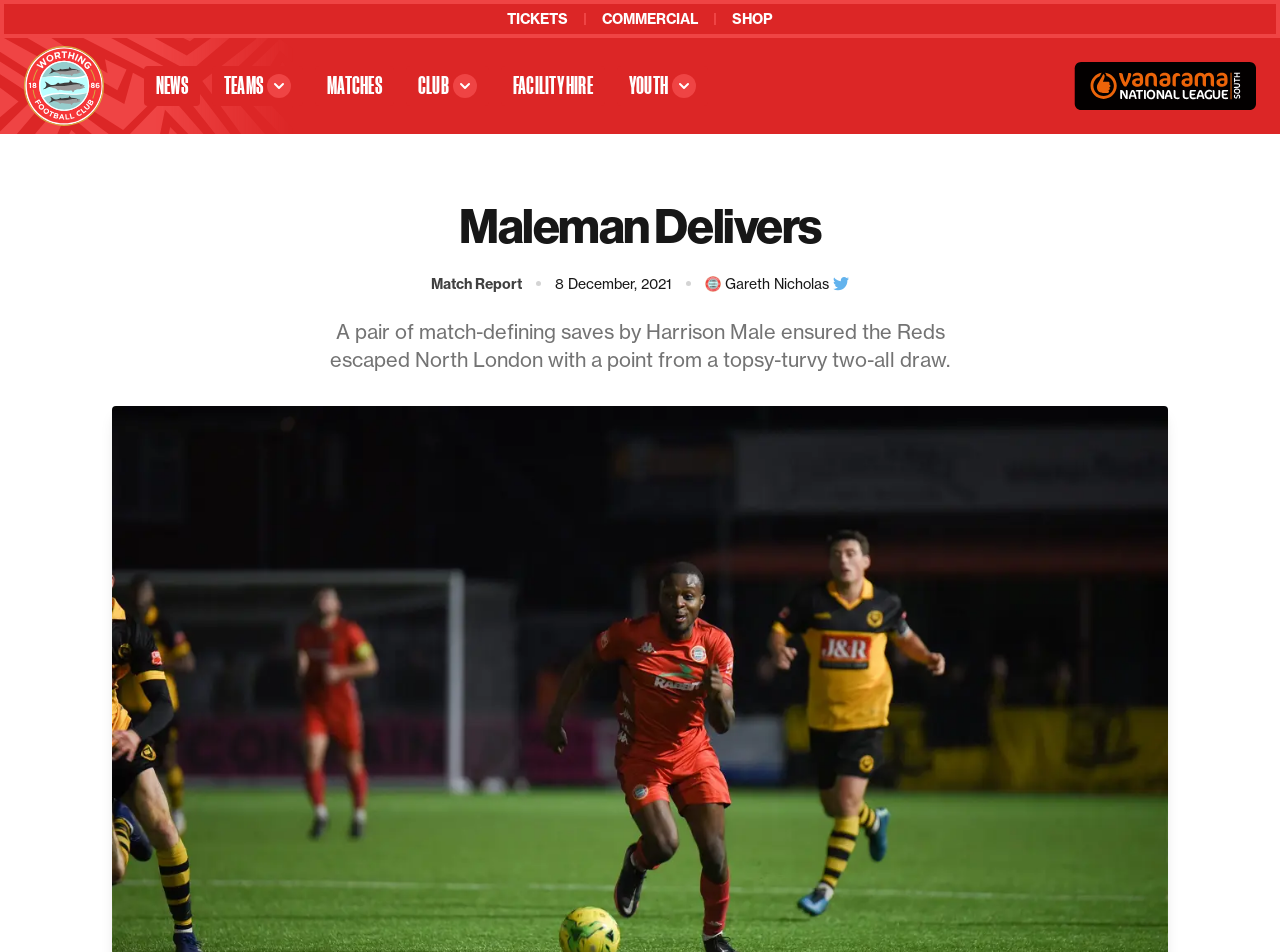Identify the title of the webpage and provide its text content.

Worthing FC Official Website